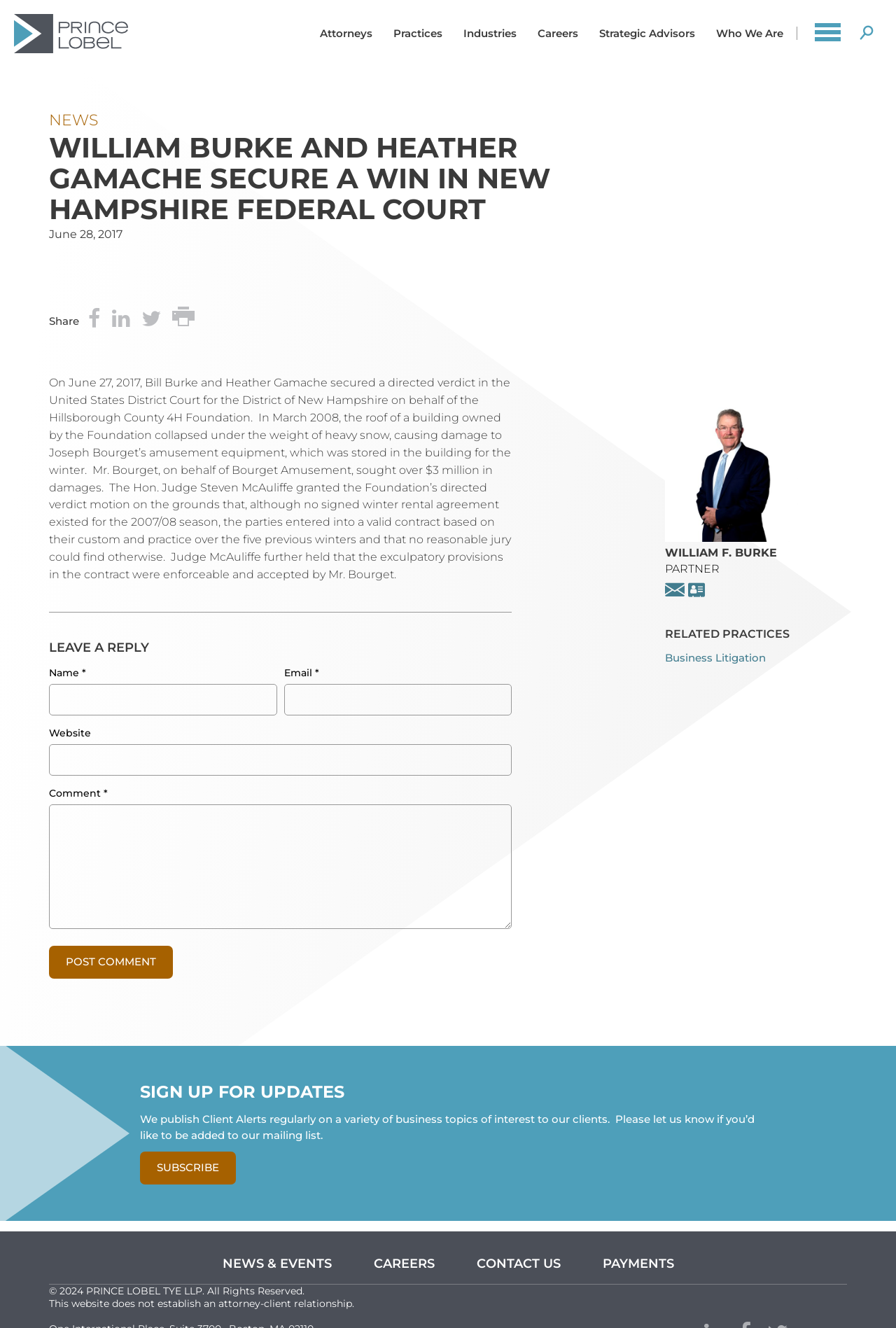How many fields are required to leave a reply?
Analyze the screenshot and provide a detailed answer to the question.

I found the answer by looking at the comment form. There are three fields that are required to leave a reply: Name, Email, and Comment. These fields are marked with an asterisk (*) to indicate that they are required.